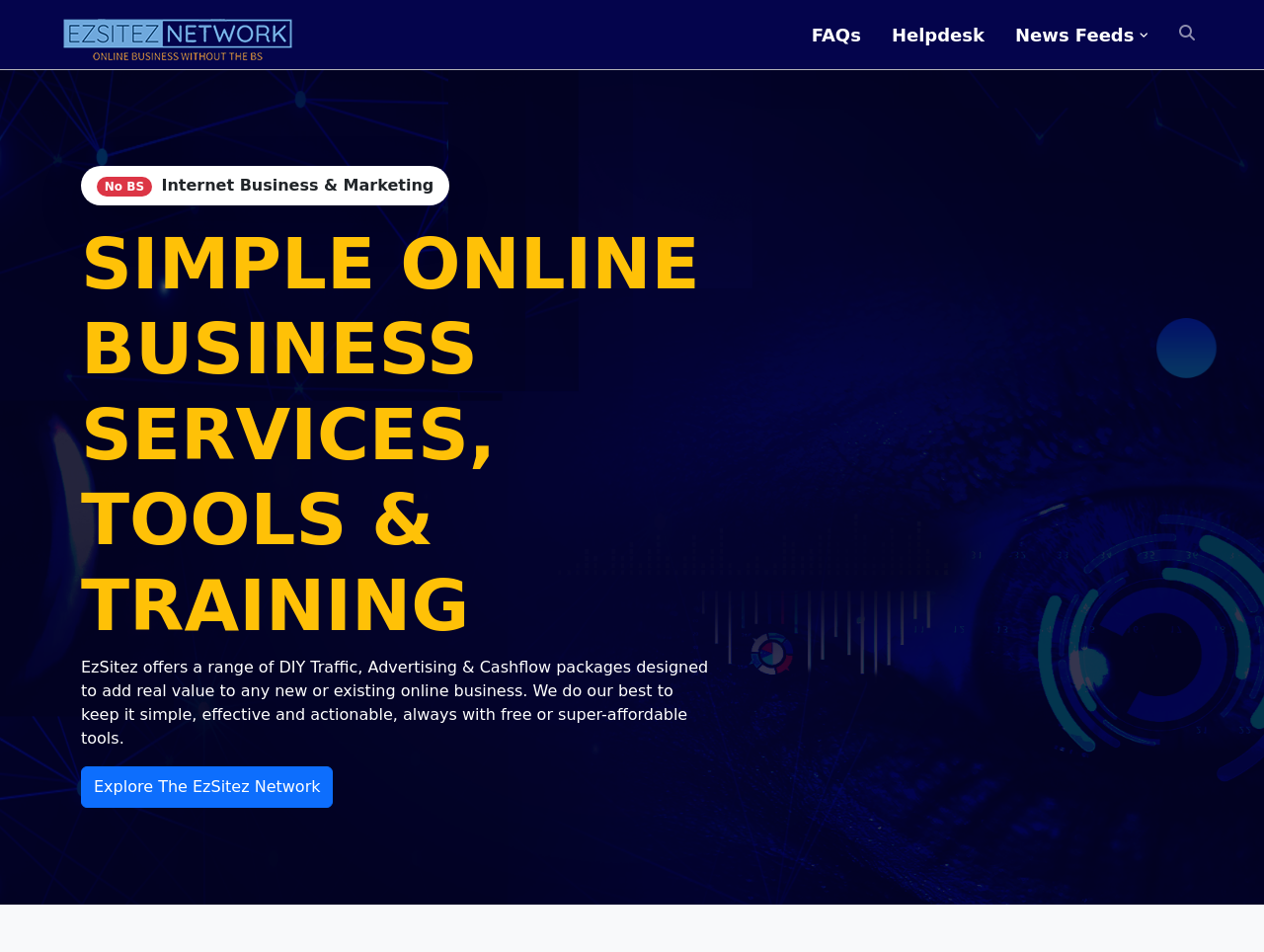What can be explored on the webpage?
Based on the screenshot, give a detailed explanation to answer the question.

There is a link 'Explore The EzSitez Network' at the bottom of the webpage, which suggests that users can explore the EzSitez Network.